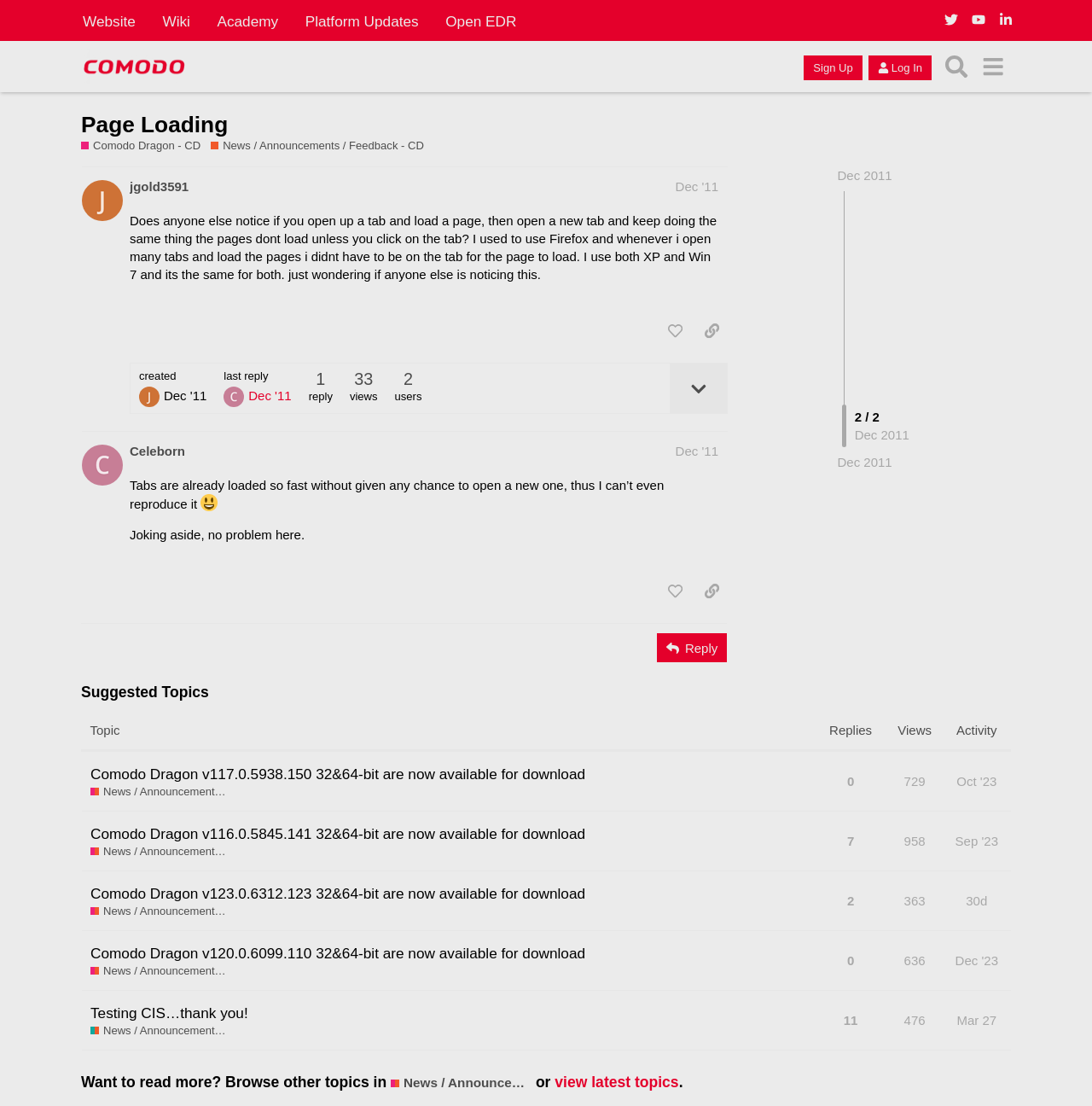Please determine the bounding box of the UI element that matches this description: Academy. The coordinates should be given as (top-left x, top-left y, bottom-right x, bottom-right y), with all values between 0 and 1.

[0.189, 0.006, 0.264, 0.032]